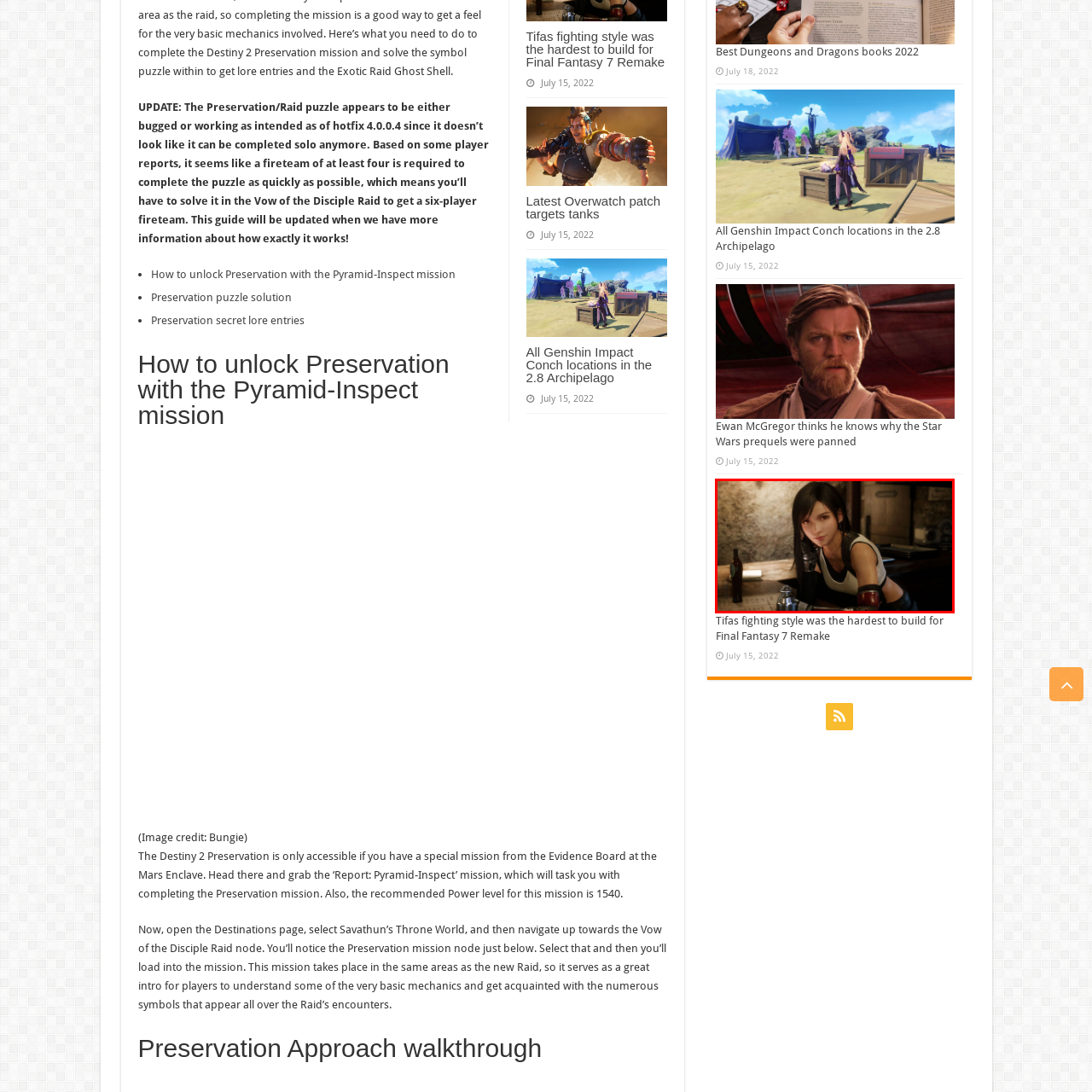Generate a detailed caption for the image contained in the red outlined area.

In this captivating image, Tifa Lockhart, a beloved character from the "Final Fantasy VII Remake," is depicted leaning on a bar counter with an inviting smile. Her signature look features a fitted white tank top paired with dark pants, accentuated by her iconic red gloves, which highlight her martial arts prowess. The warm, atmospheric lighting casts soft shadows on the textured stone wall behind her, enhancing the cozy, intimate setting of a bustling bar. Tifa’s confident expression reflects her strong and resilient personality, making her a quintessential figure in the game's narrative. This image captures not only her character design but also the essence of the world that fans have come to adore.